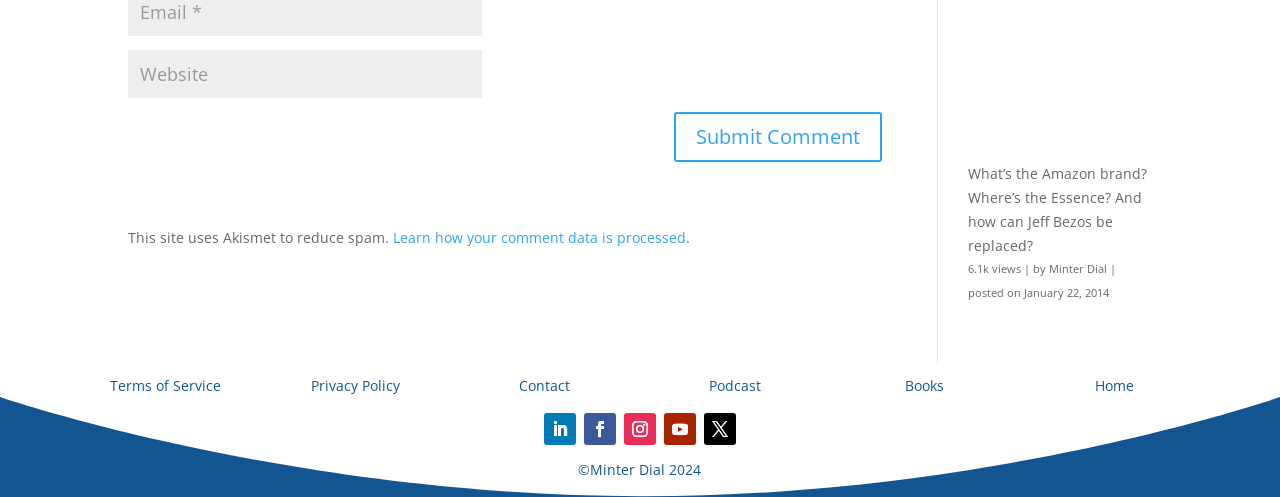Can you specify the bounding box coordinates of the area that needs to be clicked to fulfill the following instruction: "Learn how comment data is processed"?

[0.307, 0.459, 0.536, 0.498]